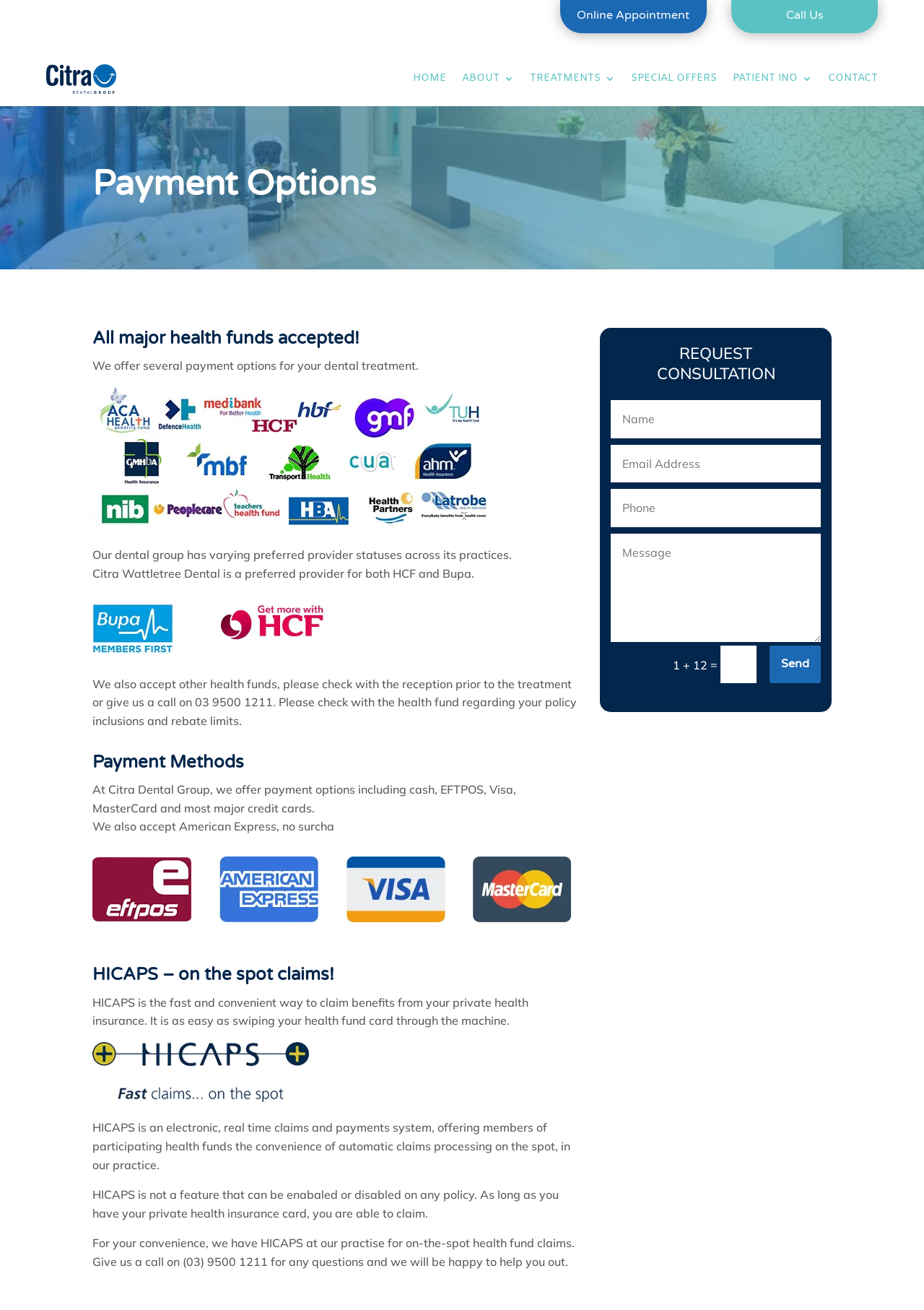Review the image closely and give a comprehensive answer to the question: How many health funds are mentioned?

The webpage mentions three health funds: HCF, Bupa, and other health funds, although it does not specify the exact number of other health funds accepted.